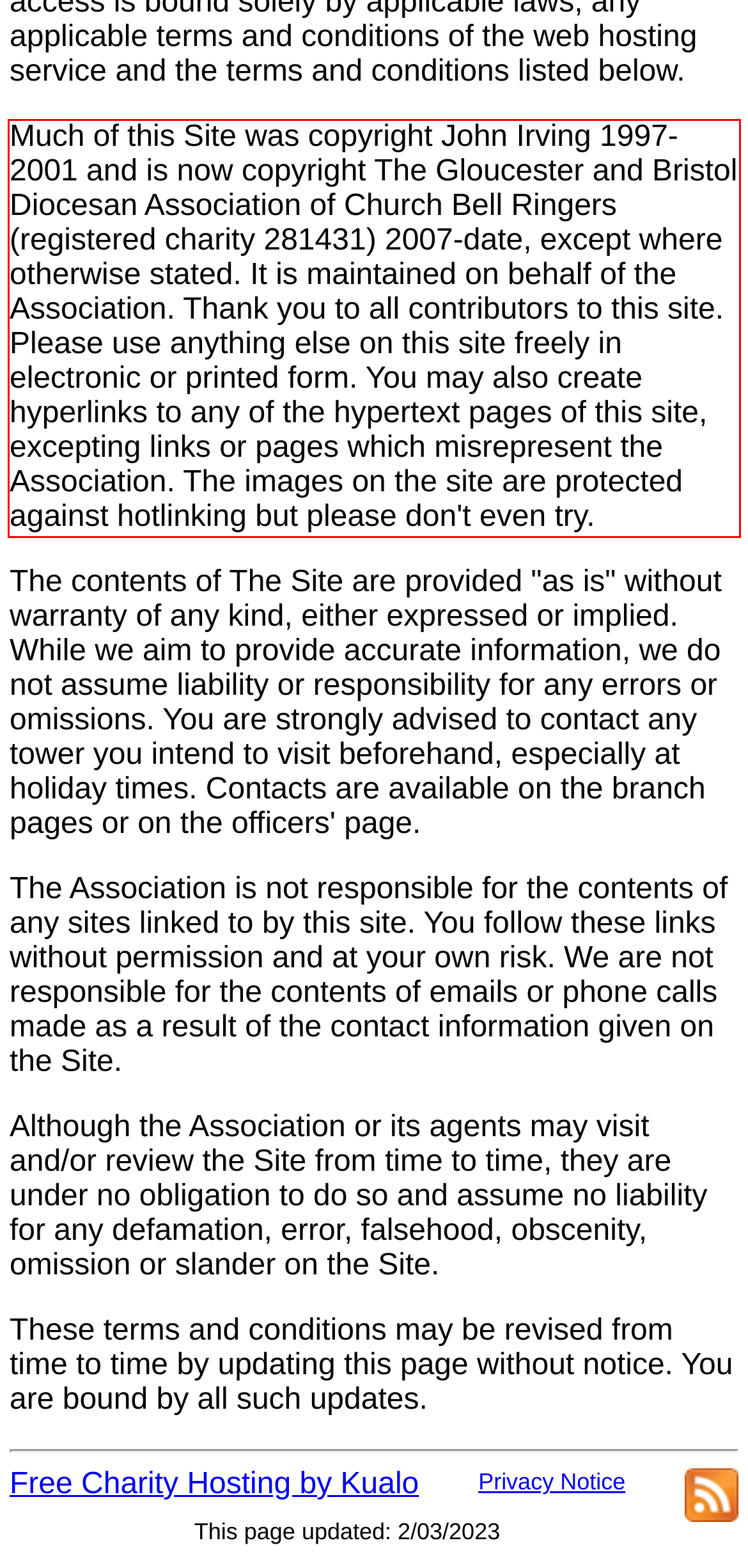From the provided screenshot, extract the text content that is enclosed within the red bounding box.

Much of this Site was copyright John Irving 1997-2001 and is now copyright The Gloucester and Bristol Diocesan Association of Church Bell Ringers (registered charity 281431) 2007-date, except where otherwise stated. It is maintained on behalf of the Association. Thank you to all contributors to this site. Please use anything else on this site freely in electronic or printed form. You may also create hyperlinks to any of the hypertext pages of this site, excepting links or pages which misrepresent the Association. The images on the site are protected against hotlinking but please don't even try.